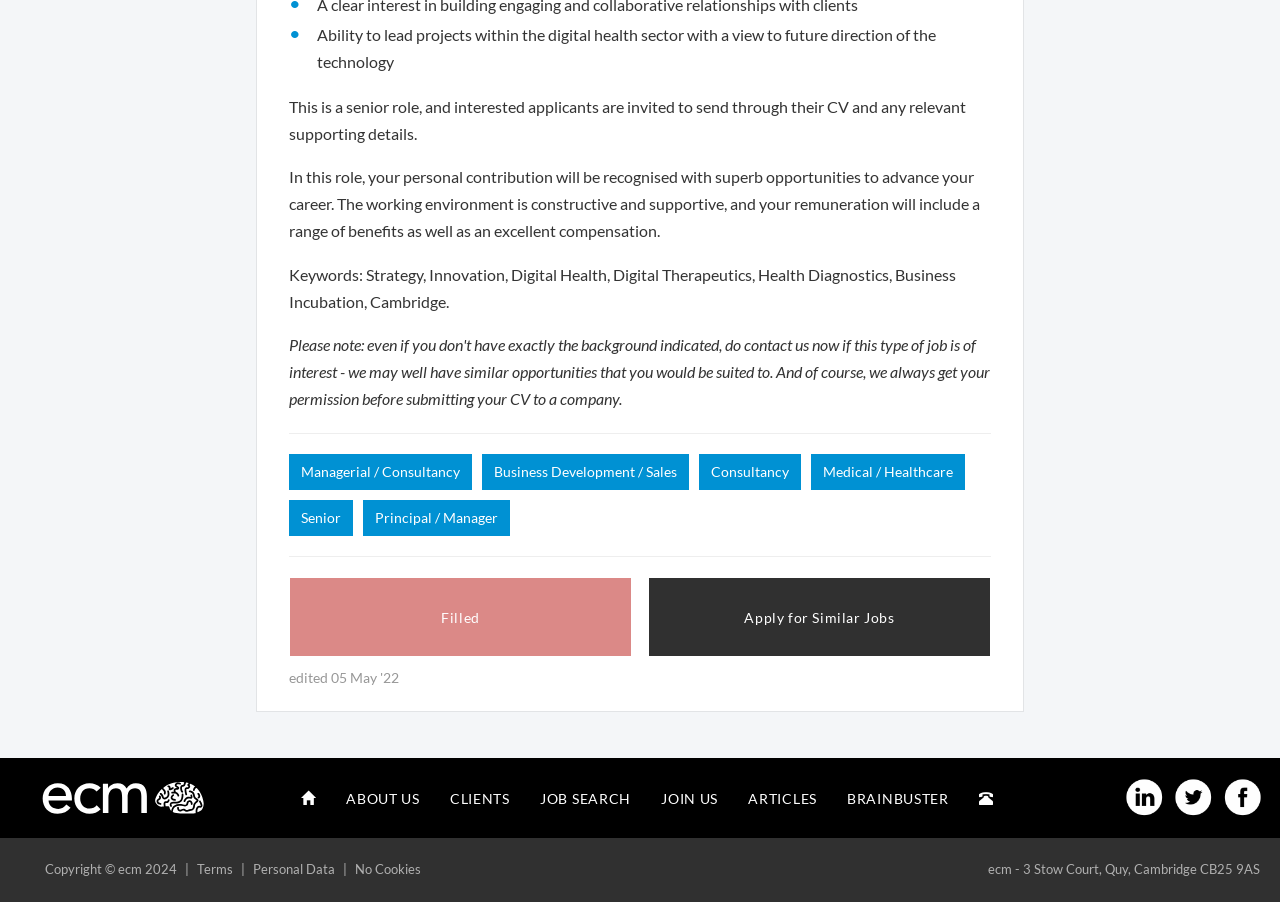Please locate the bounding box coordinates of the element's region that needs to be clicked to follow the instruction: "Click on IrDA hardware survey at TuxMobil". The bounding box coordinates should be provided as four float numbers between 0 and 1, i.e., [left, top, right, bottom].

None